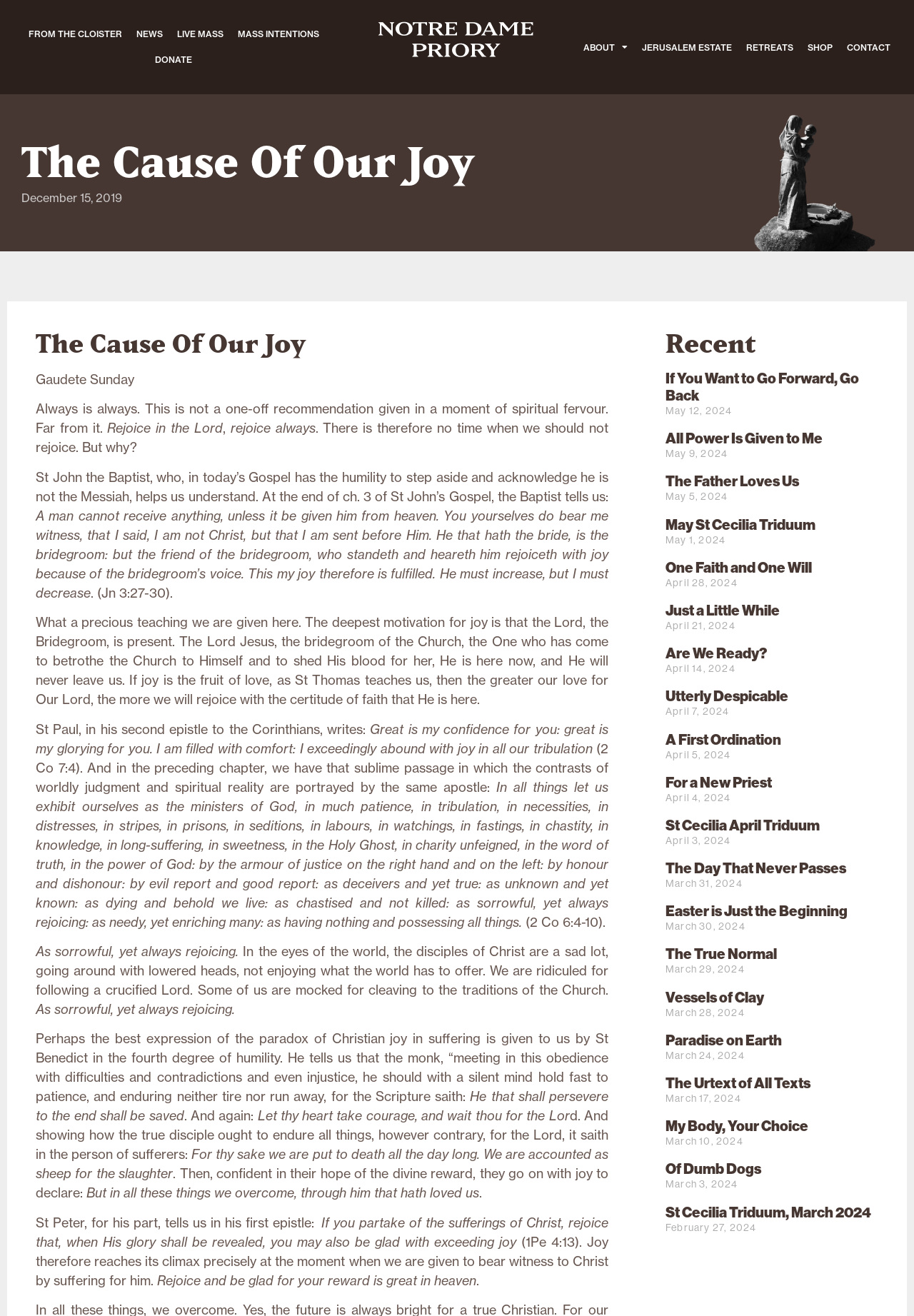What is the theme of the recent articles listed?
Look at the image and answer with only one word or phrase.

Christian faith and spirituality